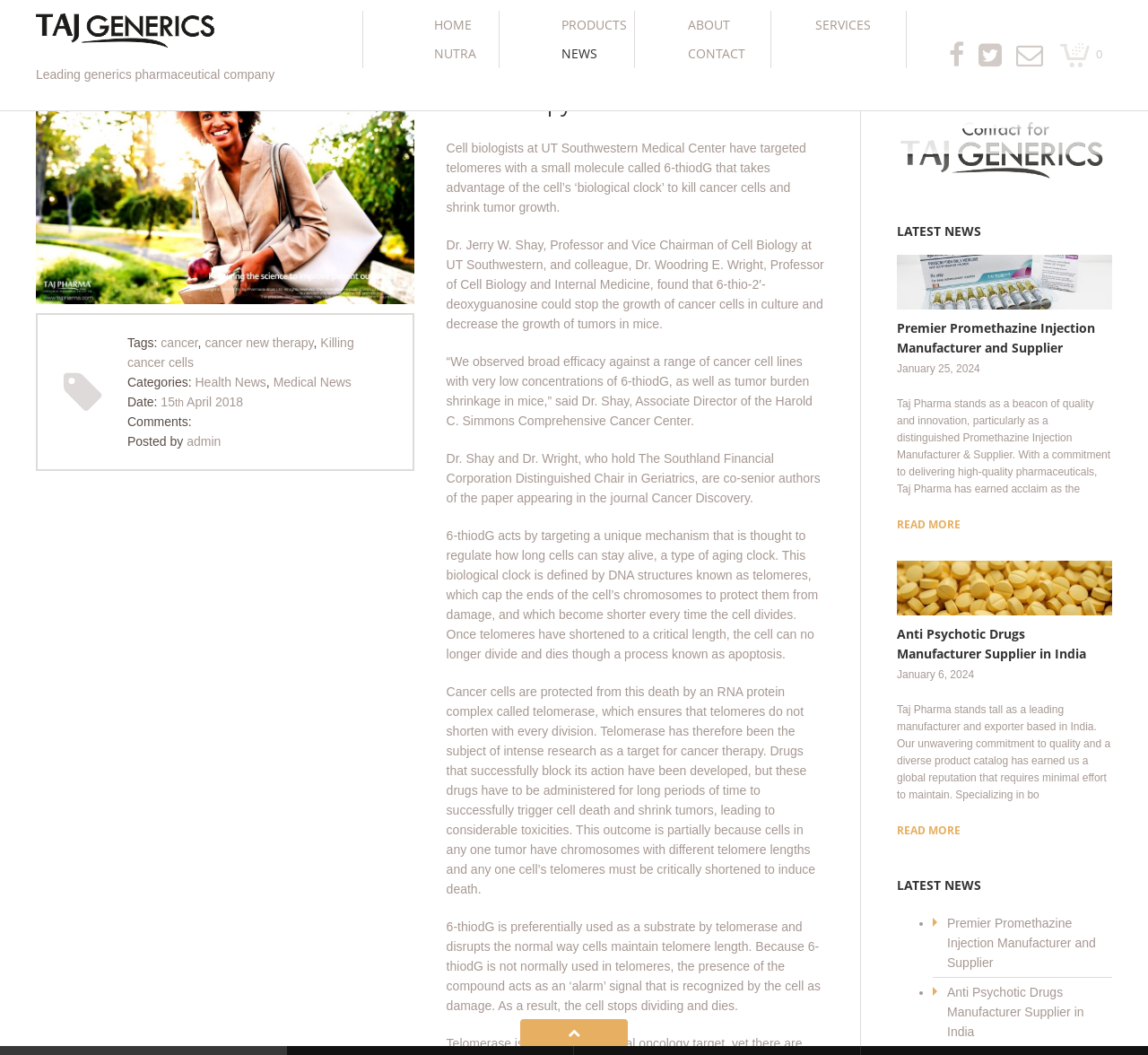Pinpoint the bounding box coordinates of the clickable area necessary to execute the following instruction: "Search for something". The coordinates should be given as four float numbers between 0 and 1, namely [left, top, right, bottom].

[0.781, 0.149, 0.969, 0.18]